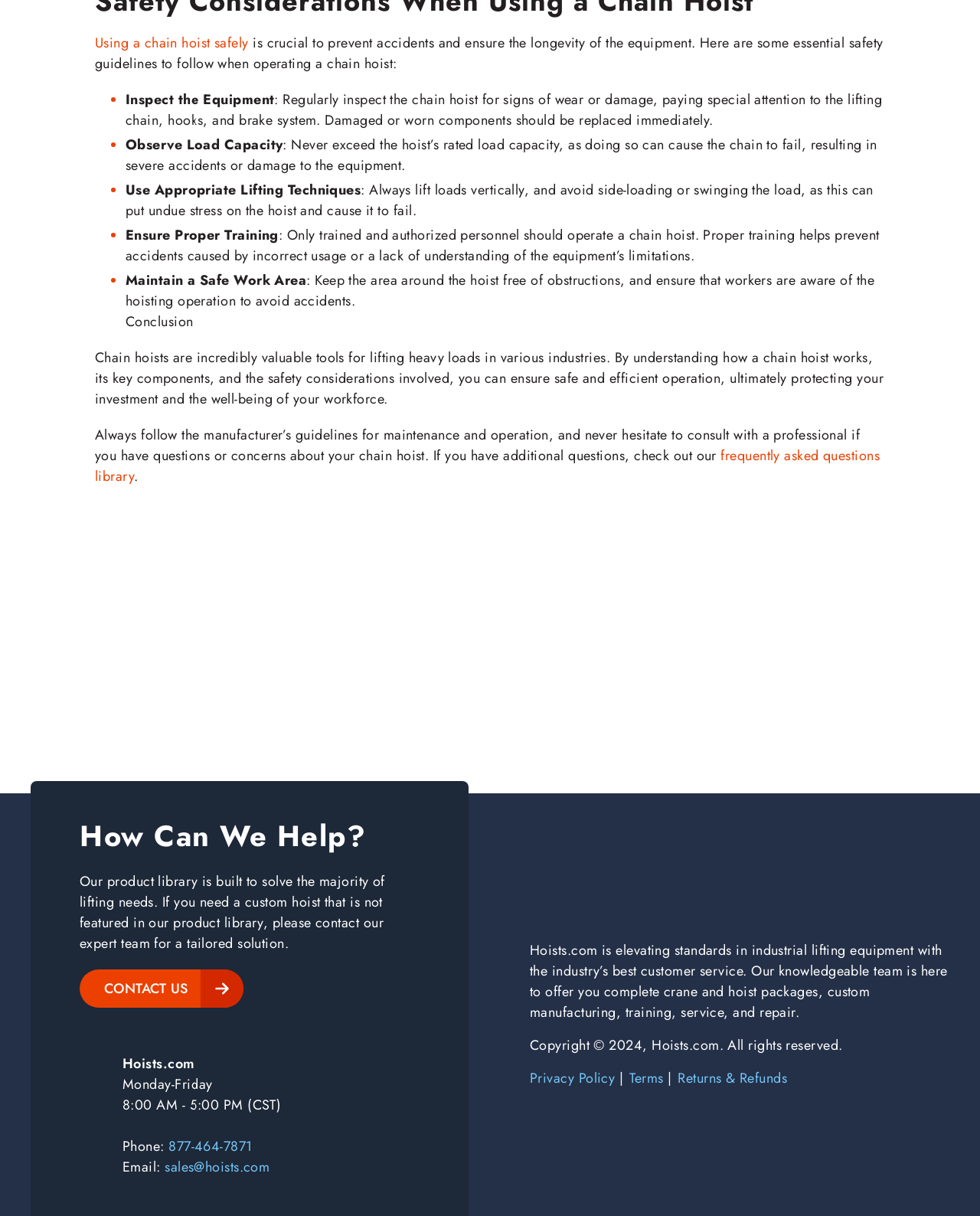Please locate the bounding box coordinates for the element that should be clicked to achieve the following instruction: "Click 'Using a chain hoist safely'". Ensure the coordinates are given as four float numbers between 0 and 1, i.e., [left, top, right, bottom].

[0.097, 0.027, 0.254, 0.044]